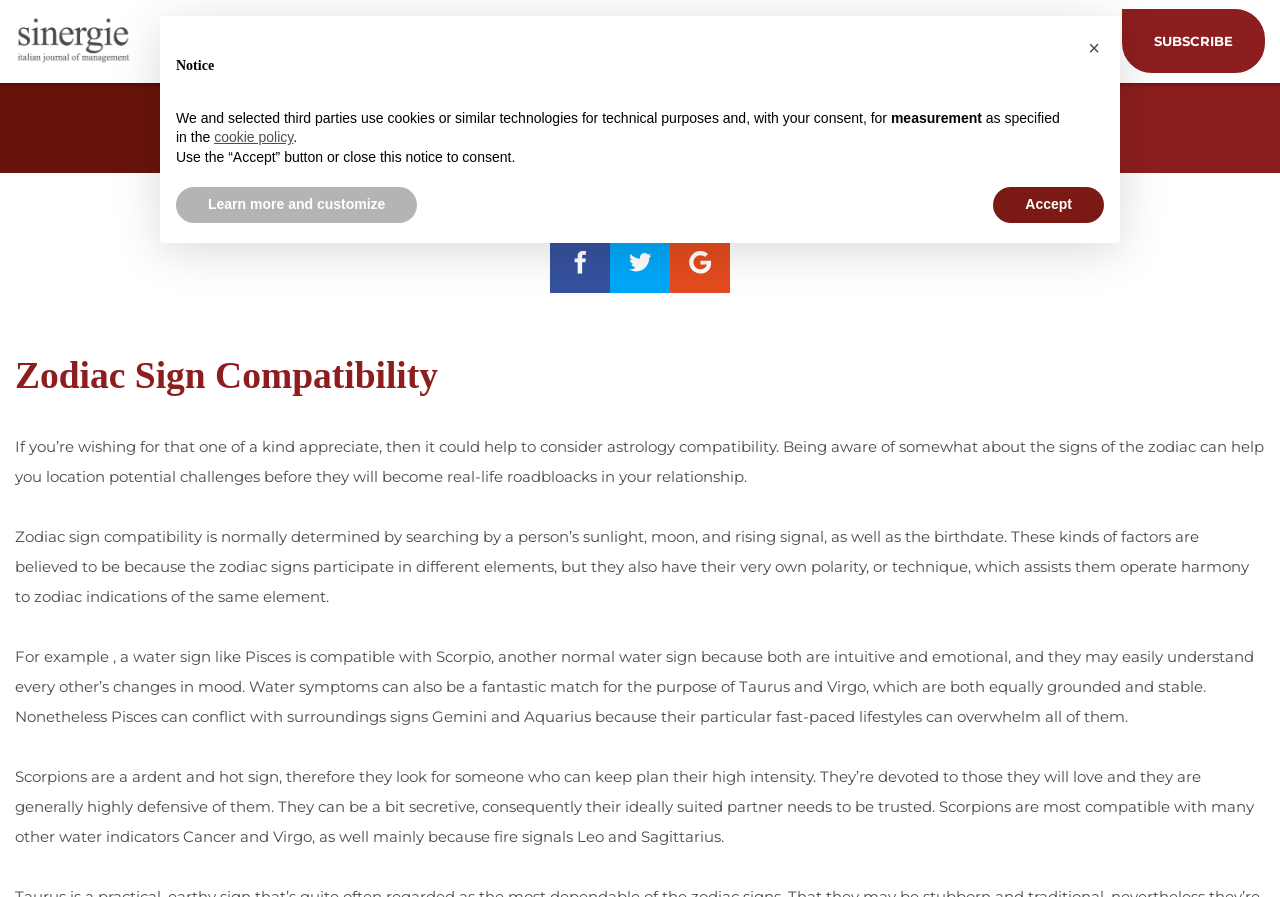Provide the bounding box coordinates for the specified HTML element described in this description: "Call for papers". The coordinates should be four float numbers ranging from 0 to 1, in the format [left, top, right, bottom].

[0.372, 0.142, 0.628, 0.18]